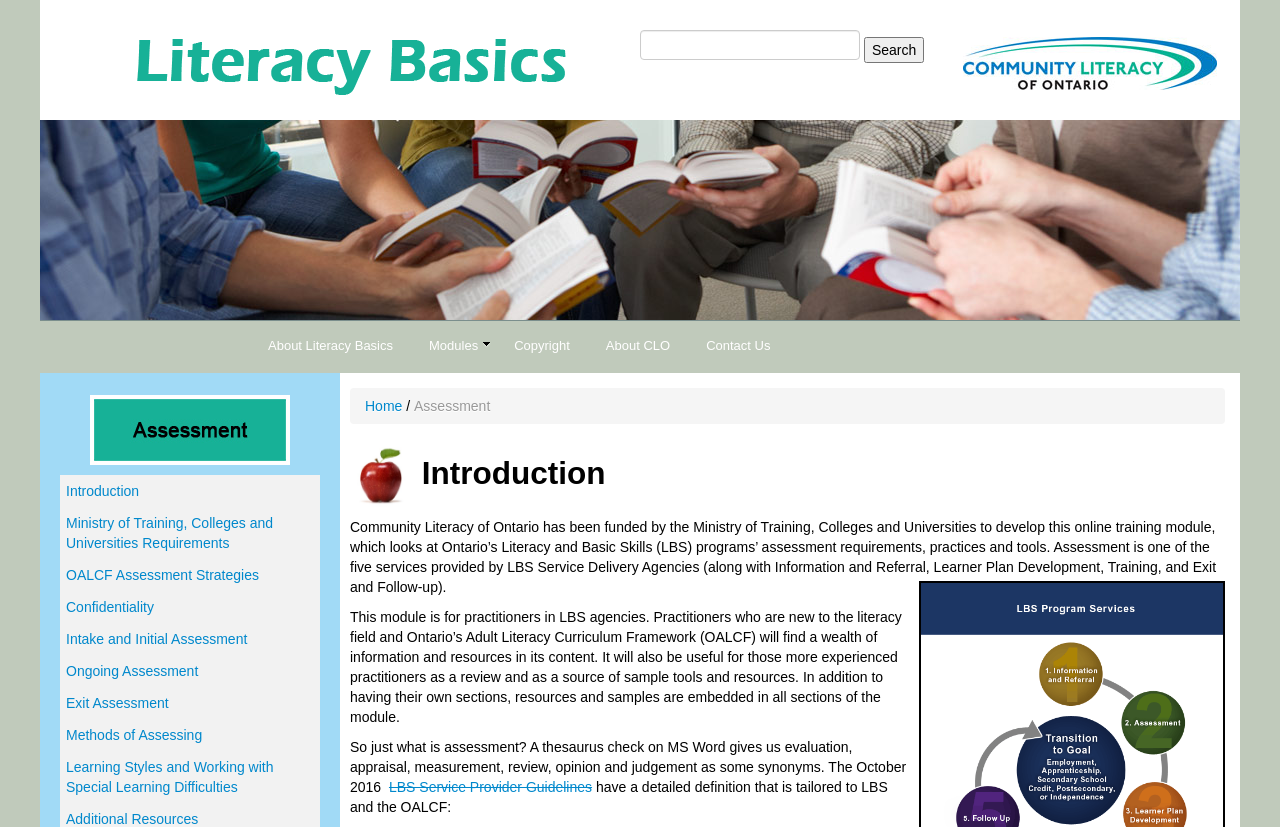Generate an in-depth caption that captures all aspects of the webpage.

The webpage is about Assessment and Literacy Basics, with a focus on Ontario's Literacy and Basic Skills (LBS) programs. At the top left corner, there is a CLO logo, which is also repeated at the top right corner. Below the top right logo, there is a search bar with a "Search for:" label and a "Search" button.

On the left side of the page, there is a vertical menu with links to various sections, including "EssentialSkills", "Introduction", "Ministry of Training, Colleges and Universities Requirements", and others. Each link has an accompanying image.

In the main content area, there is a heading "Assessment" with an "apple" icon. Below the heading, there is a paragraph of text that introduces the online training module, which is funded by the Ministry of Training, Colleges and Universities. The module is designed for practitioners in LBS agencies and covers assessment requirements, practices, and tools.

The text continues with a description of the module's content, including resources and samples for both new and experienced practitioners. There is also a section that defines what assessment means in the context of LBS and the OALCF, with a link to the "LBS Service Provider Guidelines" for a more detailed definition.

At the bottom of the page, there are links to other sections, including "About Literacy Basics", "Modules", "Copyright", and social media links to Facebook, Twitter, and Pinterest.